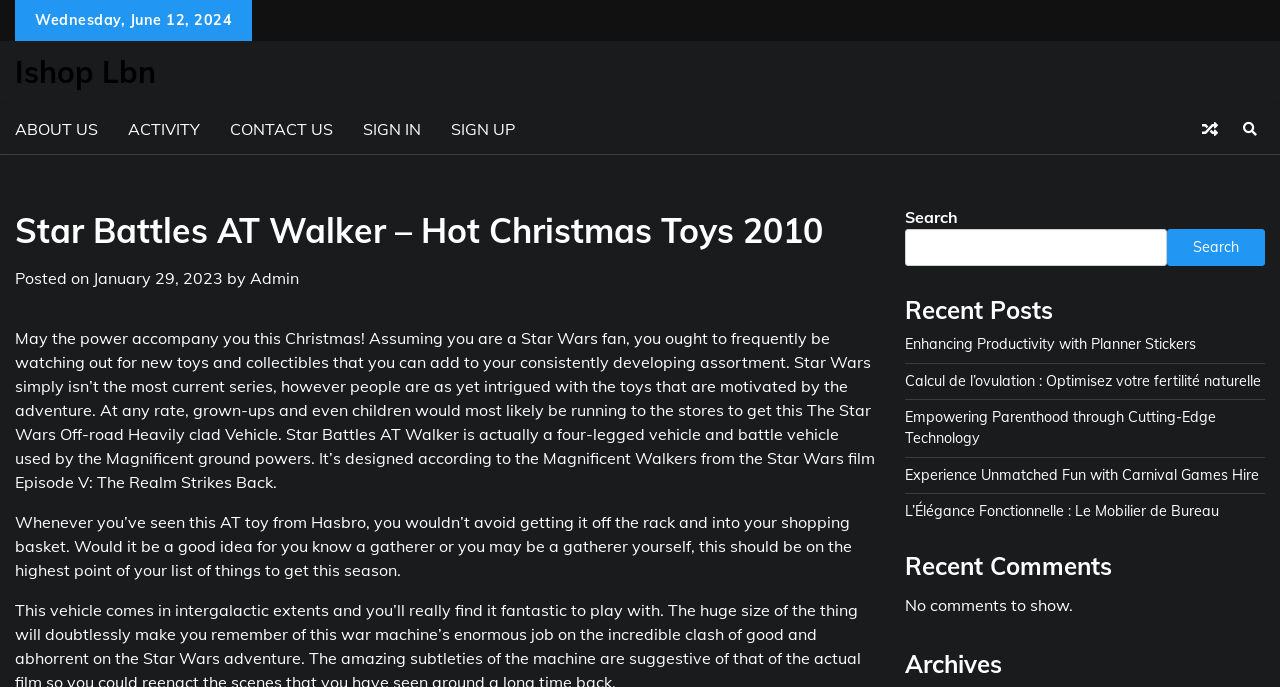Offer a detailed account of what is visible on the webpage.

This webpage is about Star Wars-themed products, particularly toys and collectibles. At the top, there is a date "Wednesday, June 12, 2024" and a link to "Ishop Lbn". Below that, there are five links to different sections of the website: "ABOUT US", "ACTIVITY", "CONTACT US", "SIGN IN", and "SIGN UP". On the right side, there are two icons, one representing a shopping cart and the other a search icon.

The main content of the page is a blog post titled "Star Battles AT Walker – Hot Christmas Toys 2010". The post is dated "January 29, 2023" and is written by "Admin". The text describes a Star Wars-themed toy, the Star Wars Off-road Heavily clad Vehicle, also known as the Star Battles AT Walker, which is a four-legged vehicle and battle vehicle used by the Magnificent ground forces. The post also mentions that this toy would be a great addition to any Star Wars fan's collection.

Below the blog post, there is a search bar with a button to submit the search query. On the right side, there are three sections: "Recent Posts", "Recent Comments", and "Archives". The "Recent Posts" section lists five links to other blog posts, including "Enhancing Productivity with Planner Stickers" and "Experience Unmatched Fun with Carnival Games Hire". The "Recent Comments" section indicates that there are no comments to show, and the "Archives" section appears to be empty.